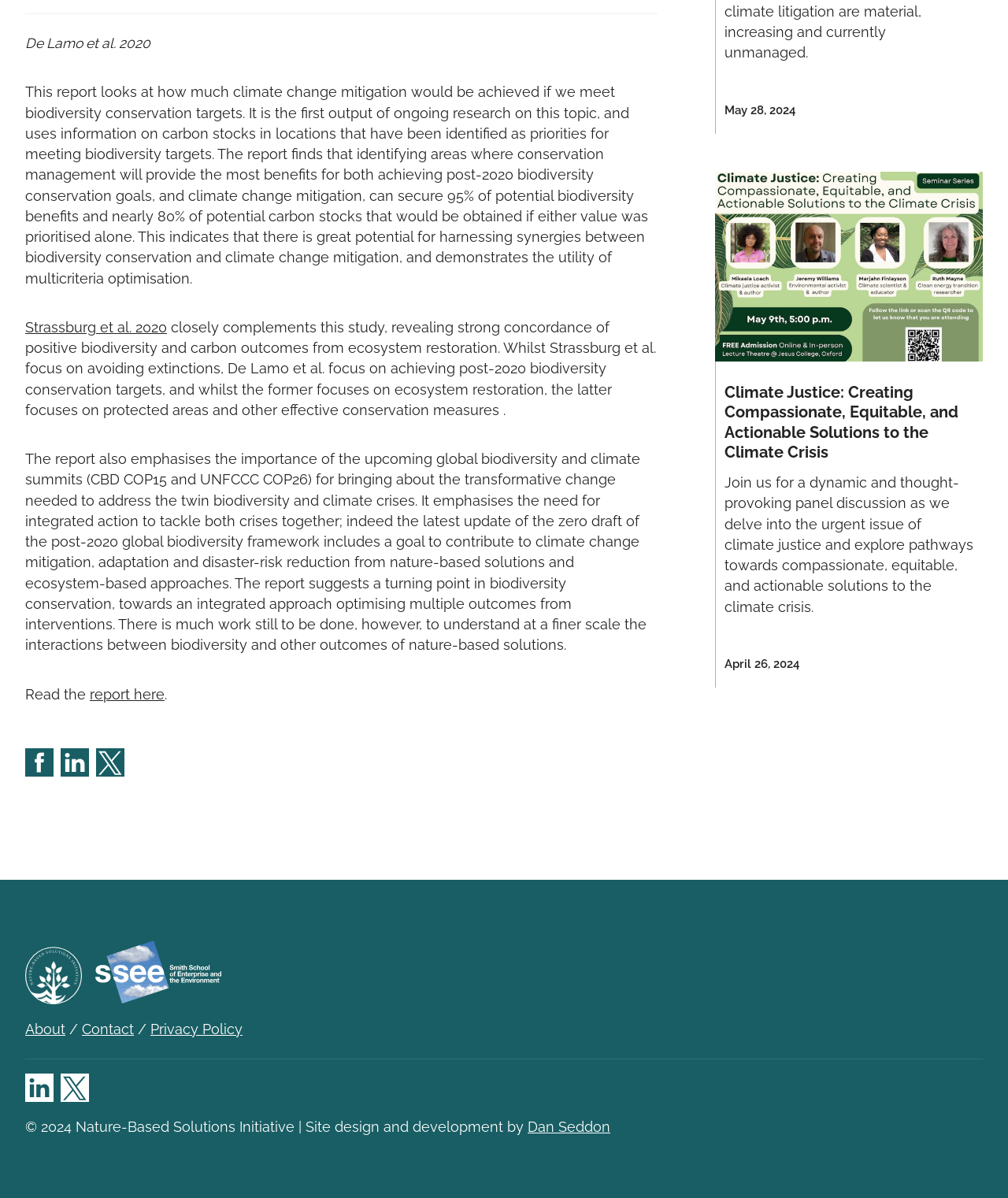Identify the bounding box coordinates of the section that should be clicked to achieve the task described: "Read the report".

[0.025, 0.573, 0.163, 0.586]